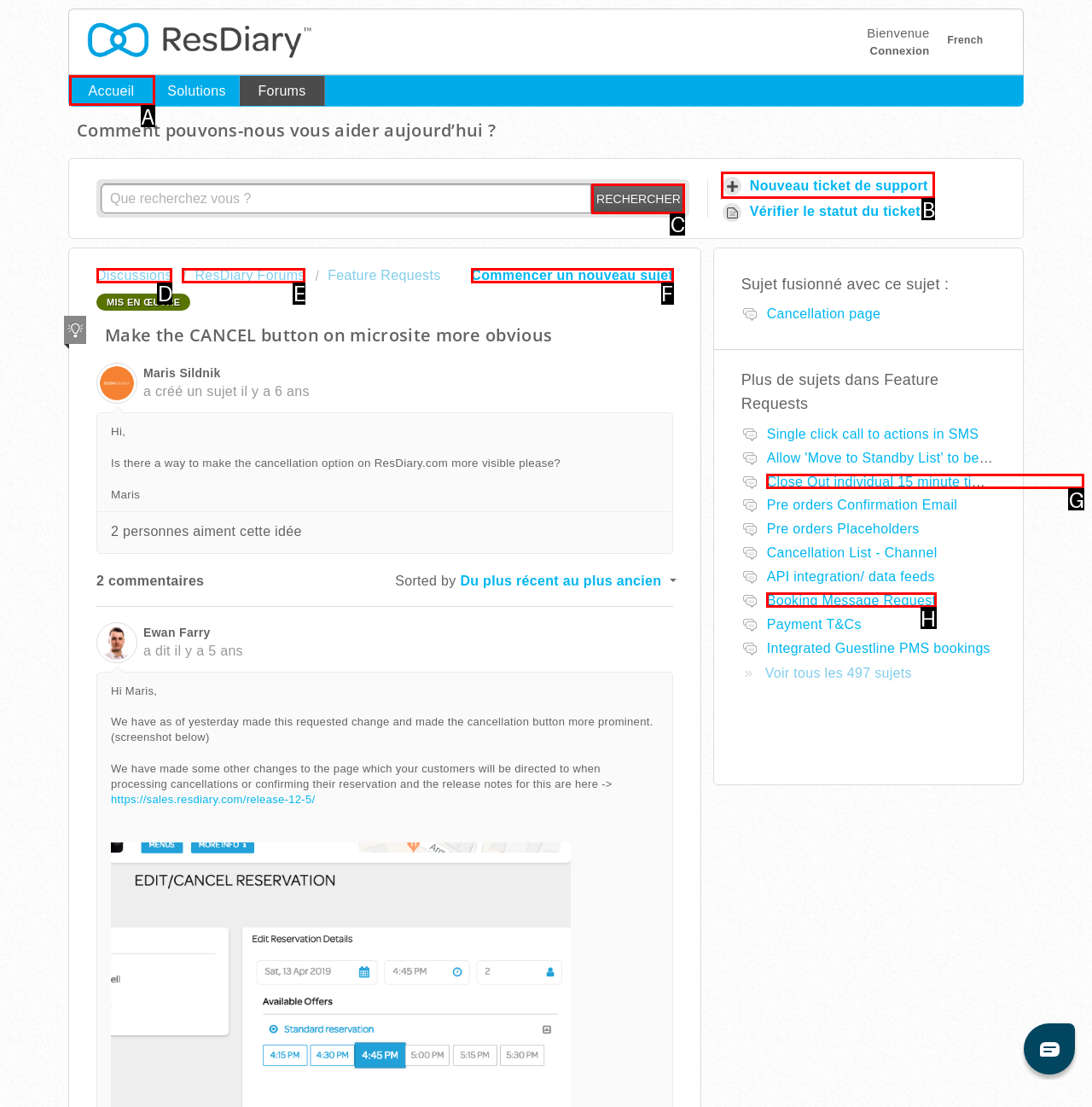Which HTML element fits the description: Nouveau ticket de support? Respond with the letter of the appropriate option directly.

B